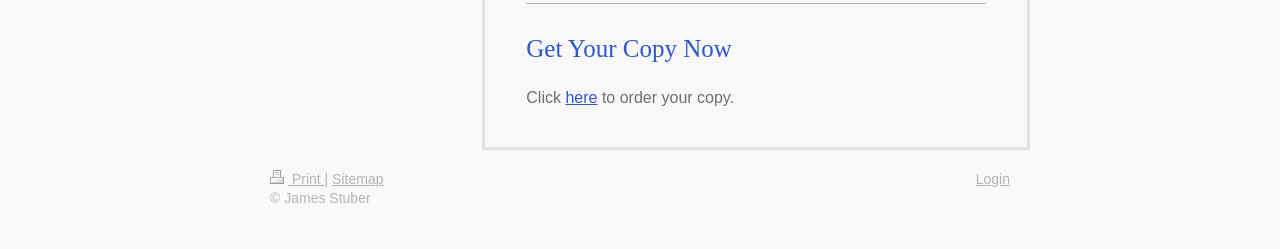Use the information in the screenshot to answer the question comprehensively: What is the link text next to 'Click'

The link element is located next to the static text 'Click' with a bounding box coordinate of [0.442, 0.359, 0.467, 0.427]. The OCR text of this element is 'here'.